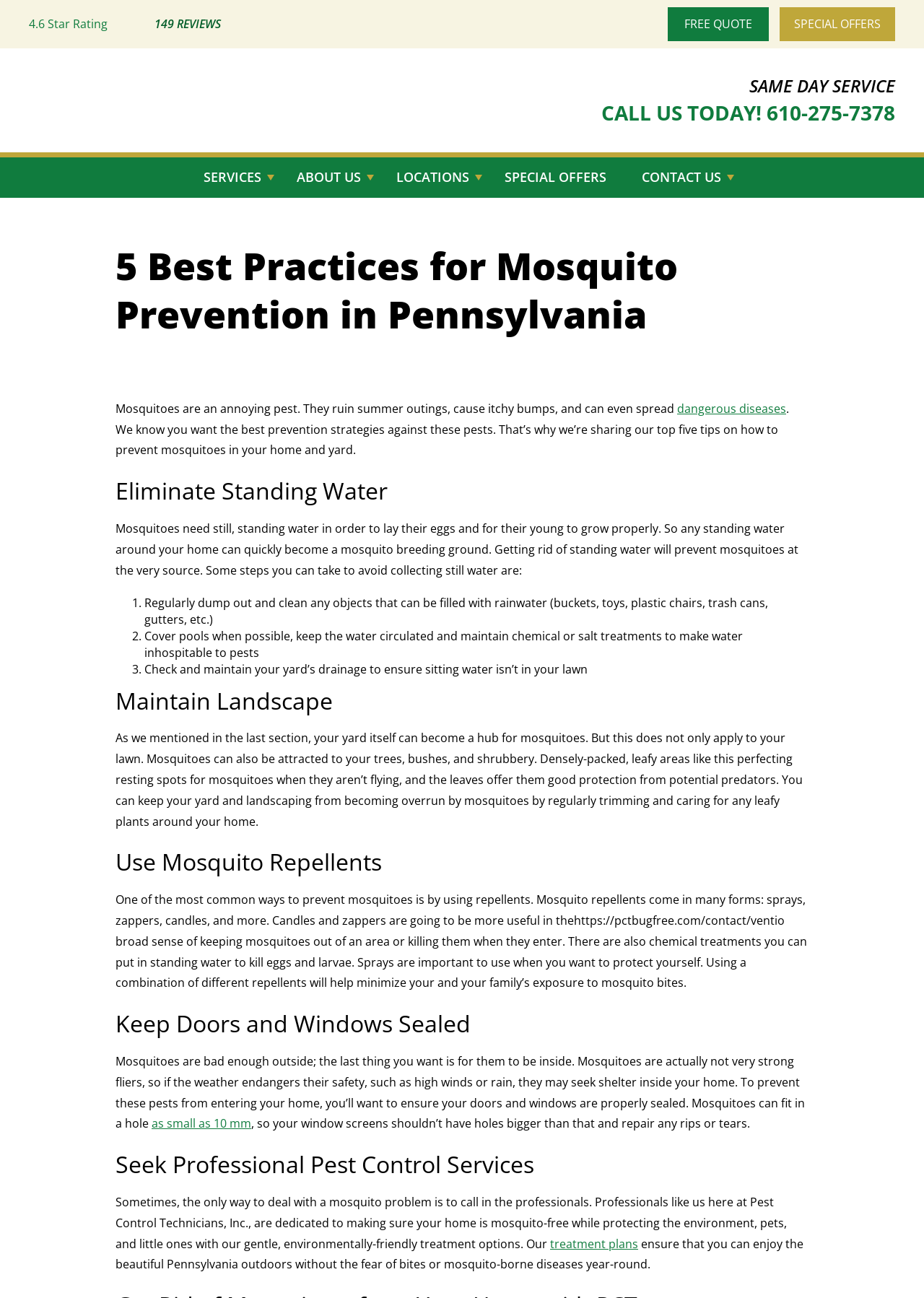Specify the bounding box coordinates of the area to click in order to execute this command: 'Read more about 'dangerous diseases''. The coordinates should consist of four float numbers ranging from 0 to 1, and should be formatted as [left, top, right, bottom].

[0.733, 0.309, 0.851, 0.321]